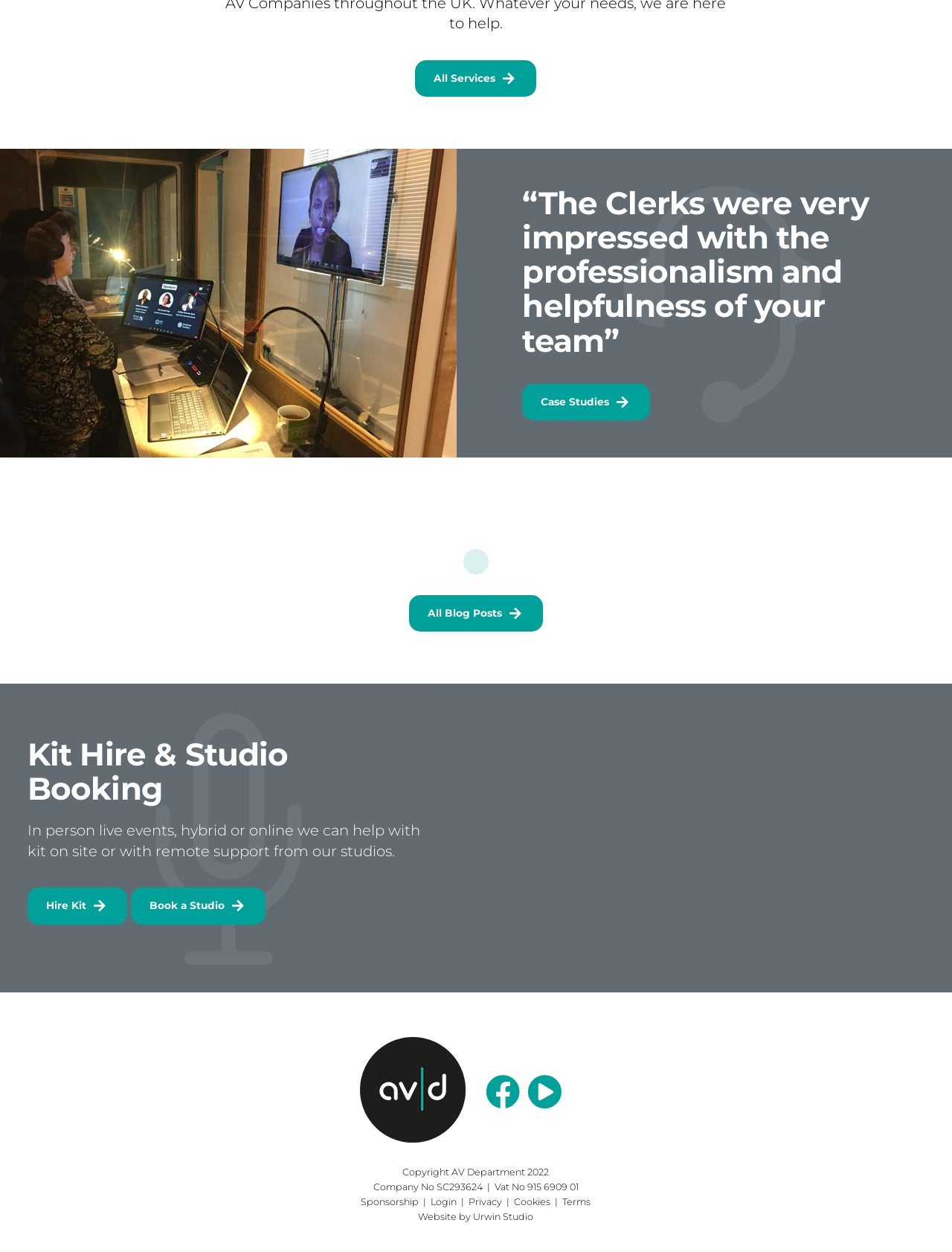How many columns are there in the case studies section?
Please ensure your answer to the question is detailed and covers all necessary aspects.

The case studies section has three articles with similar bounding box coordinates, indicating that they are arranged in three columns.